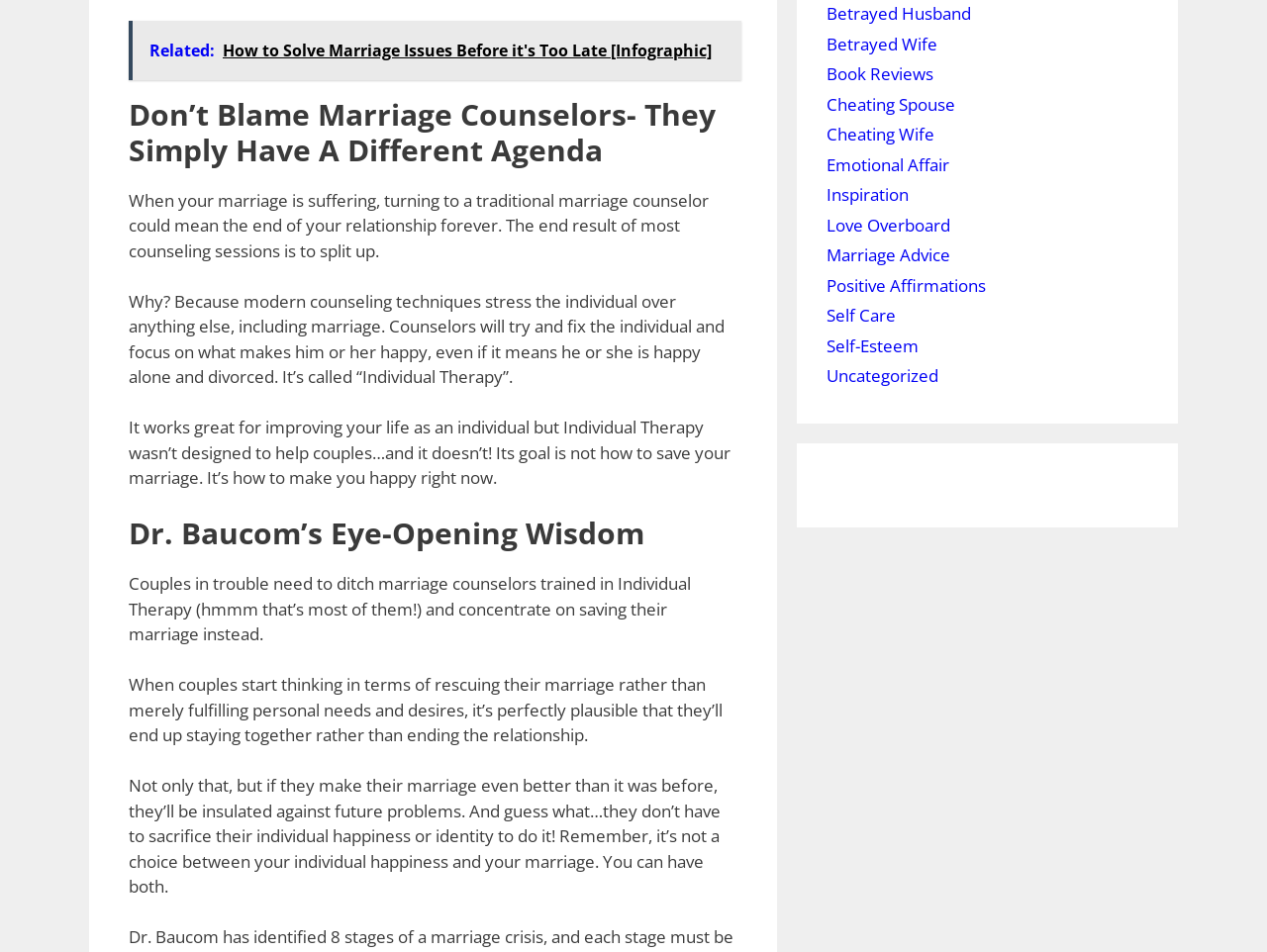Provide a short answer to the following question with just one word or phrase: What is the main topic of the article?

Marriage counseling